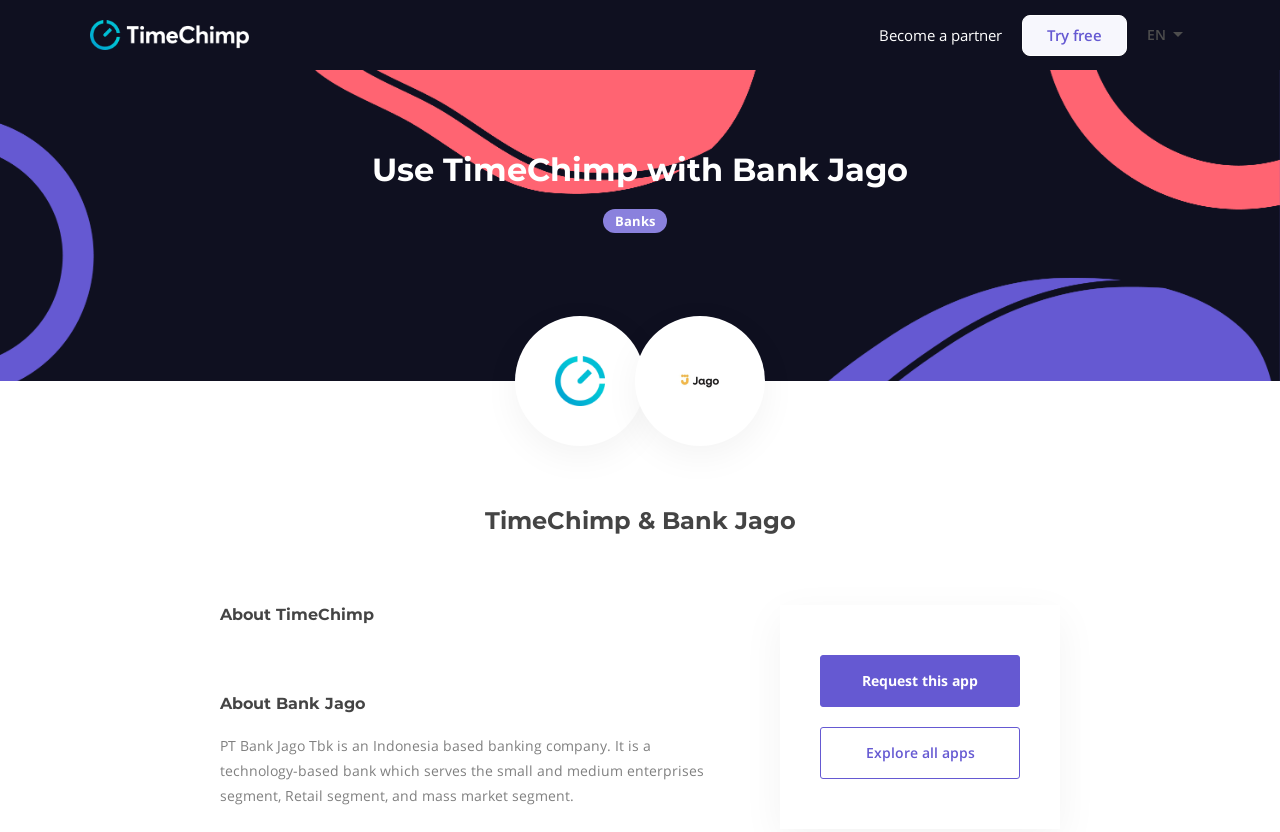How many headings are there on the webpage?
Give a one-word or short-phrase answer derived from the screenshot.

4